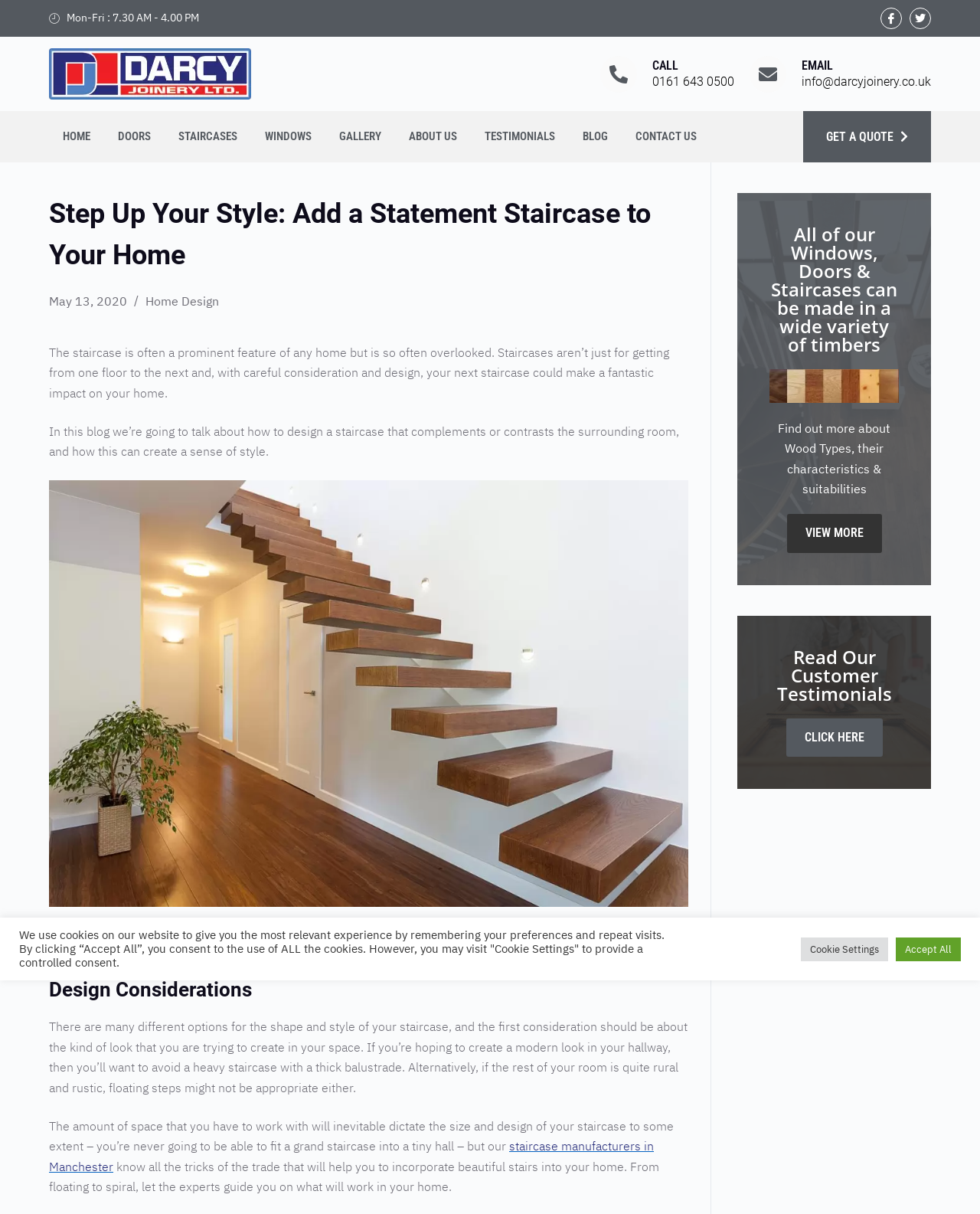Generate a thorough caption detailing the webpage content.

This webpage is about creating staircases that stand out, with a focus on design and style. At the top, there is a navigation menu with links to different sections of the website, including "HOME", "DOORS", "STAIRCASES", "WINDOWS", "GALLERY", "ABOUT US", "TESTIMONIALS", "BLOG", and "CONTACT US". Below the navigation menu, there is a header section with a logo, social media links, and contact information.

The main content of the webpage is divided into sections. The first section has a heading "Step Up Your Style: Add a Statement Staircase to Your Home" and discusses the importance of staircases in home design. There is a paragraph of text that explains how staircases can make a fantastic impact on a home with careful consideration and design. Below this, there is a smaller section with a date "May 13, 2020" and a link to "Home Design".

The next section has a heading "Design Considerations" and provides guidance on designing a staircase that complements or contrasts the surrounding room. There are several paragraphs of text that discuss different design options and considerations, including the shape and style of the staircase, the amount of space available, and the expertise of staircase manufacturers in Manchester.

Below this, there is a section that highlights the variety of timbers that can be used for windows, doors, and staircases, with an image of different wood examples. There is also a link to find out more about wood types and their characteristics.

The next section has a heading "Read Our Customer Testimonials" and invites users to click to read more. Finally, at the bottom of the webpage, there is a cookie policy notification with buttons to accept all cookies or to customize cookie settings.